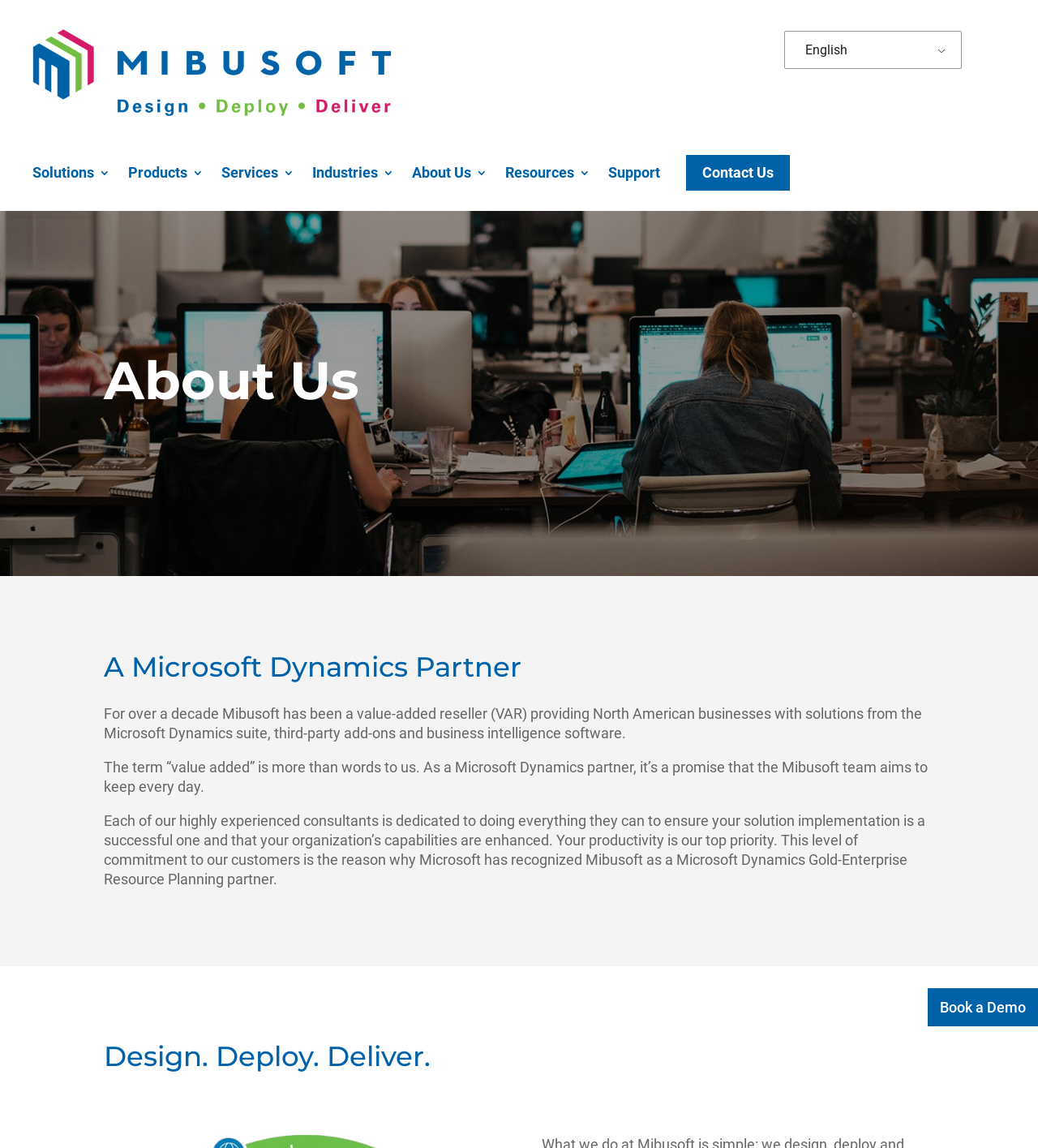Pinpoint the bounding box coordinates of the area that must be clicked to complete this instruction: "Click the MibuSoft logo".

[0.031, 0.025, 0.379, 0.102]